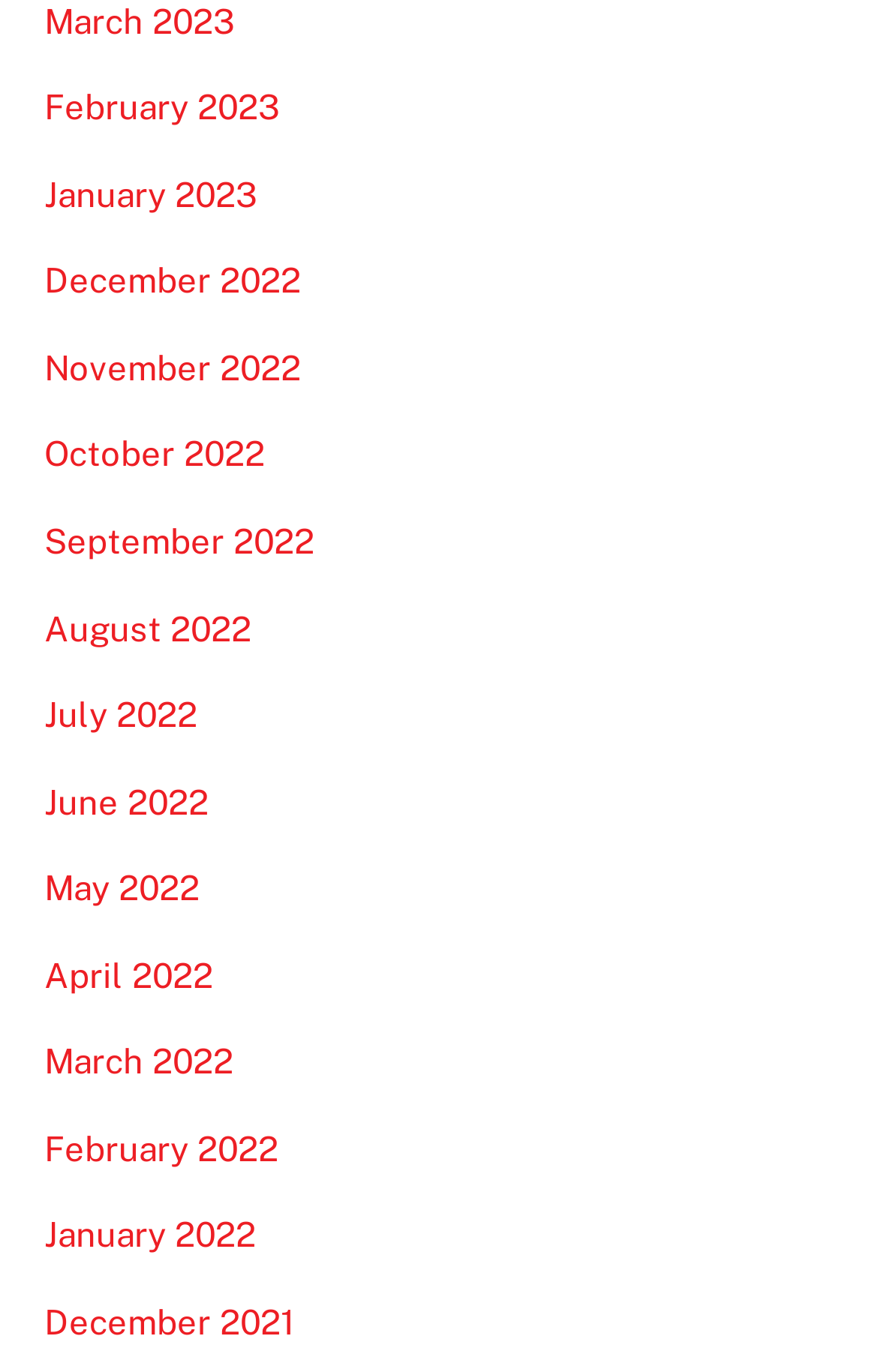Given the description of the UI element: "September 2022", predict the bounding box coordinates in the form of [left, top, right, bottom], with each value being a float between 0 and 1.

[0.05, 0.381, 0.358, 0.408]